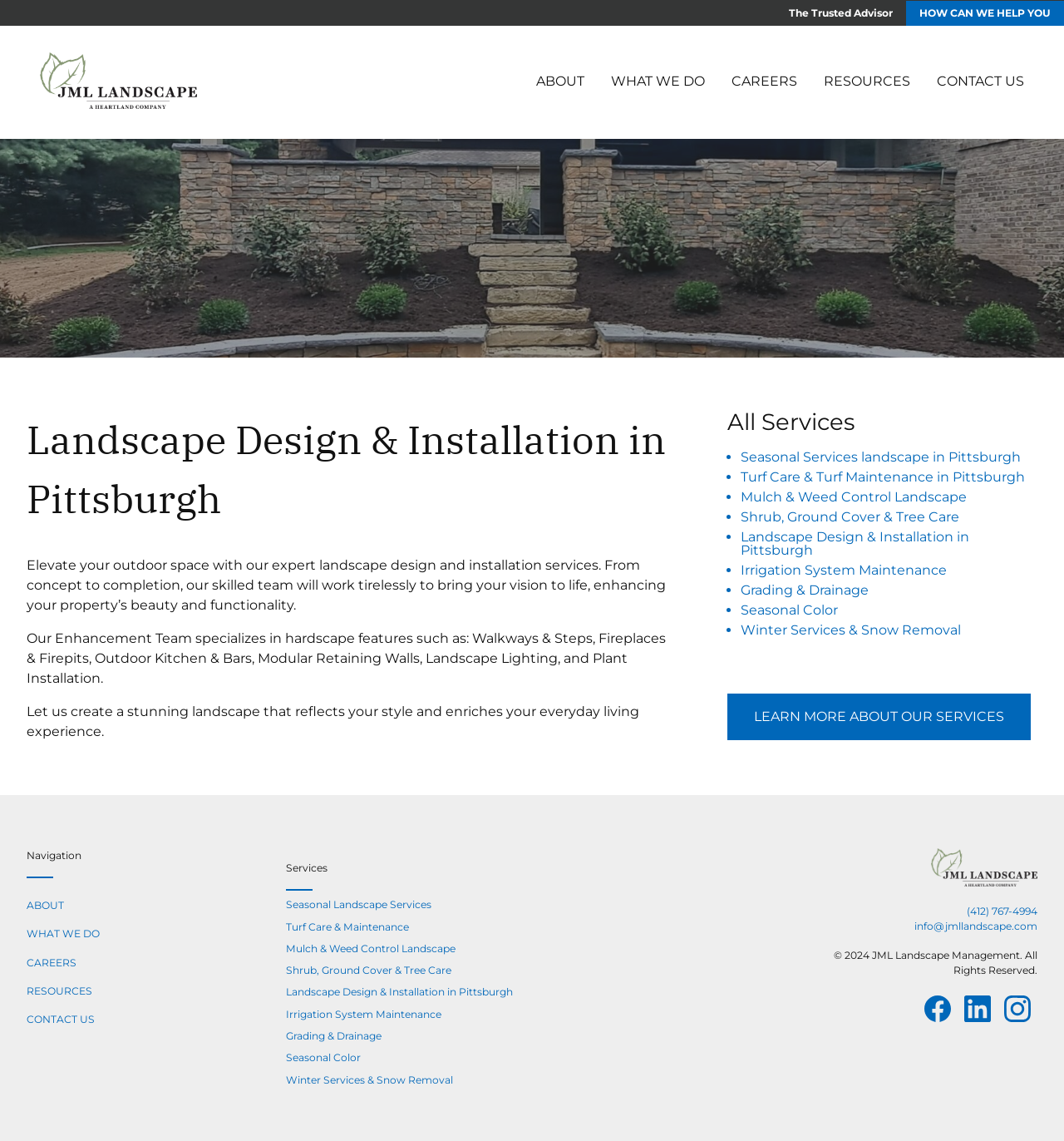Using the information from the screenshot, answer the following question thoroughly:
What services are offered by the company?

I found a list of services offered by the company, including landscape design, installation, and maintenance, as well as seasonal services, turf care, mulch and weed control, shrub and tree care, irrigation system maintenance, grading and drainage, and winter services.